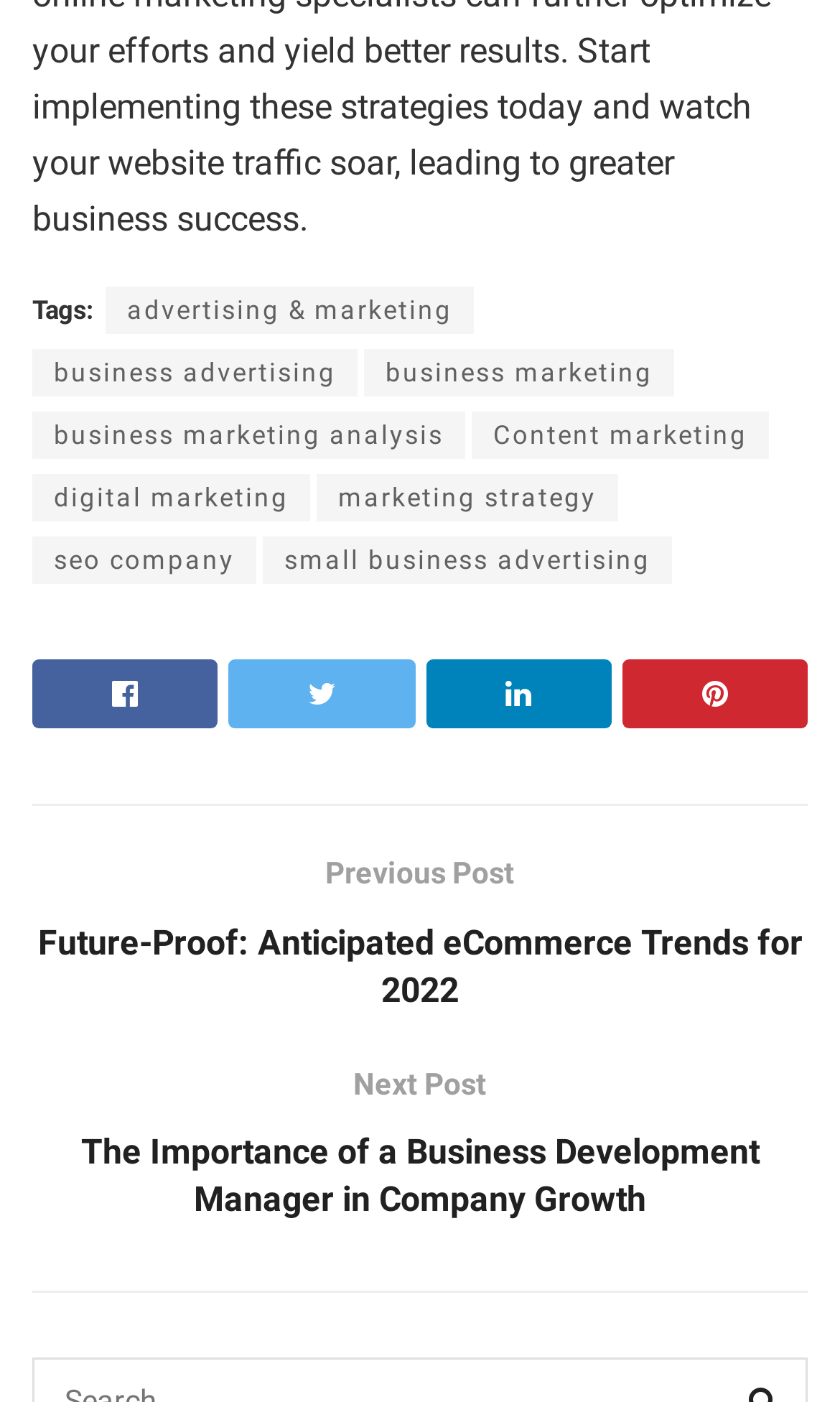Using the provided description: "marketing strategy", find the bounding box coordinates of the corresponding UI element. The output should be four float numbers between 0 and 1, in the format [left, top, right, bottom].

[0.377, 0.339, 0.736, 0.373]